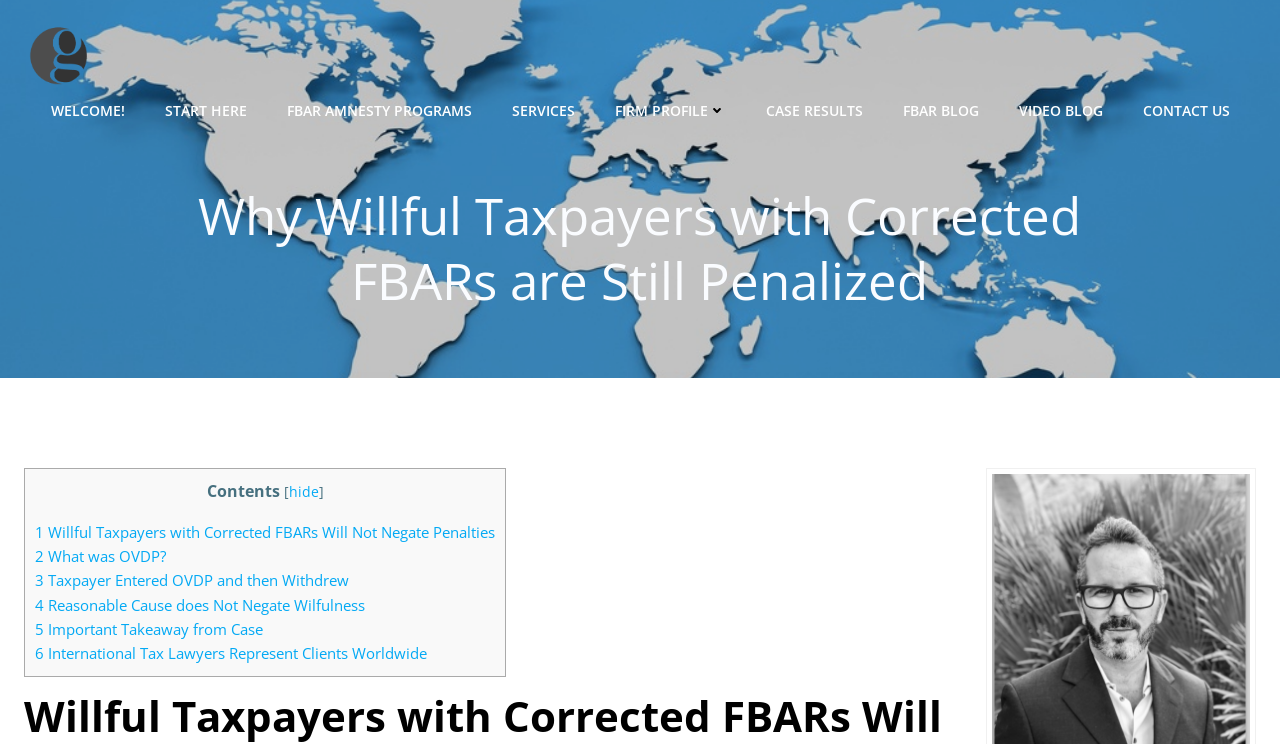What is the topic of the article?
Use the image to give a comprehensive and detailed response to the question.

I inferred this answer by looking at the heading 'Why Willful Taxpayers with Corrected FBARs are Still Penalized' and the link 'Why Willful Taxpayers Correcting FBARs Will Not Negate Penalties'. This suggests that the article is discussing FBAR penalties.